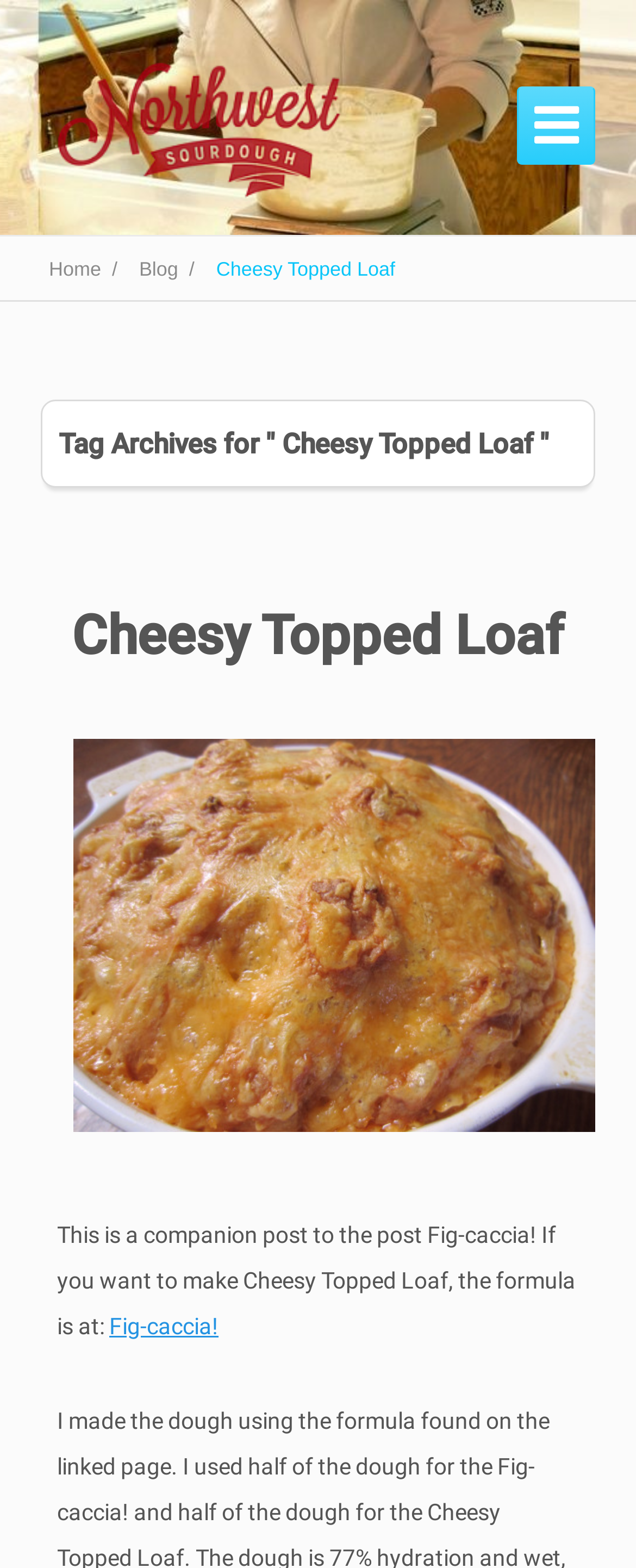Articulate a detailed summary of the webpage's content and design.

The webpage is about a recipe for Cheesy Topped Loaf, specifically from Northwest Sourdough. At the top, there is a logo or icon of Northwest Sourdough, accompanied by a link to the website's homepage. To the right of the logo, there is a search icon. Below the logo, there are three navigation links: Home, Blog, and a title "Cheesy Topped Loaf".

The main content of the page is an article about the Cheesy Topped Loaf recipe. The article has two headings: "Tag Archives for 'Cheesy Topped Loaf'" and "Cheesy Topped Loaf". Below the headings, there is a link to the recipe formula. The article also features an image of the finished loaf, labeled as "cheese6", which is positioned near the bottom of the page.

The text of the article explains that this post is a companion to another post called "Fig-caccia!", and provides a link to that post. The article also mentions that the formula for the Cheesy Topped Loaf recipe can be found at the end of the post.